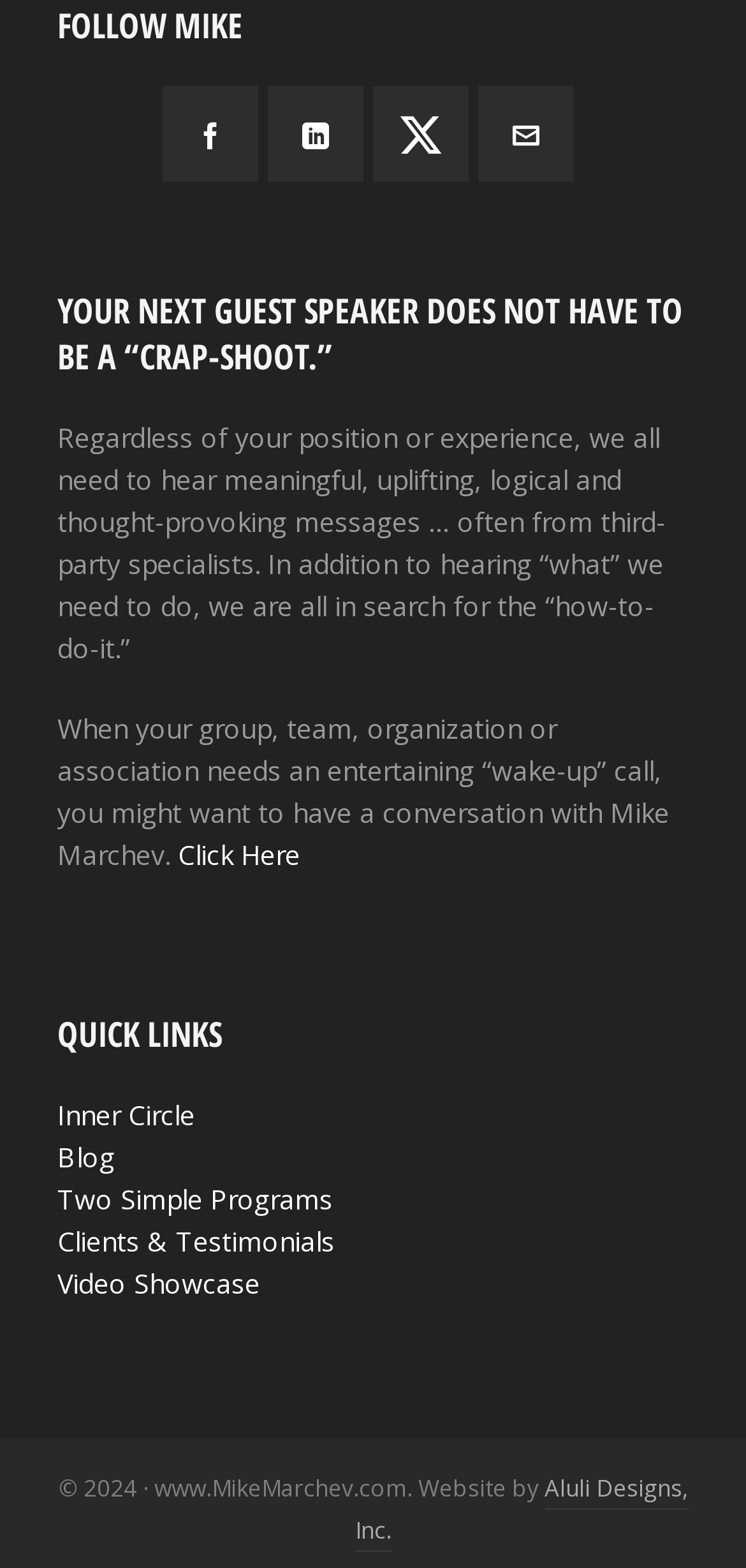Find the bounding box coordinates for the HTML element described in this sentence: "Aluli Designs, Inc.". Provide the coordinates as four float numbers between 0 and 1, in the format [left, top, right, bottom].

[0.476, 0.939, 0.922, 0.99]